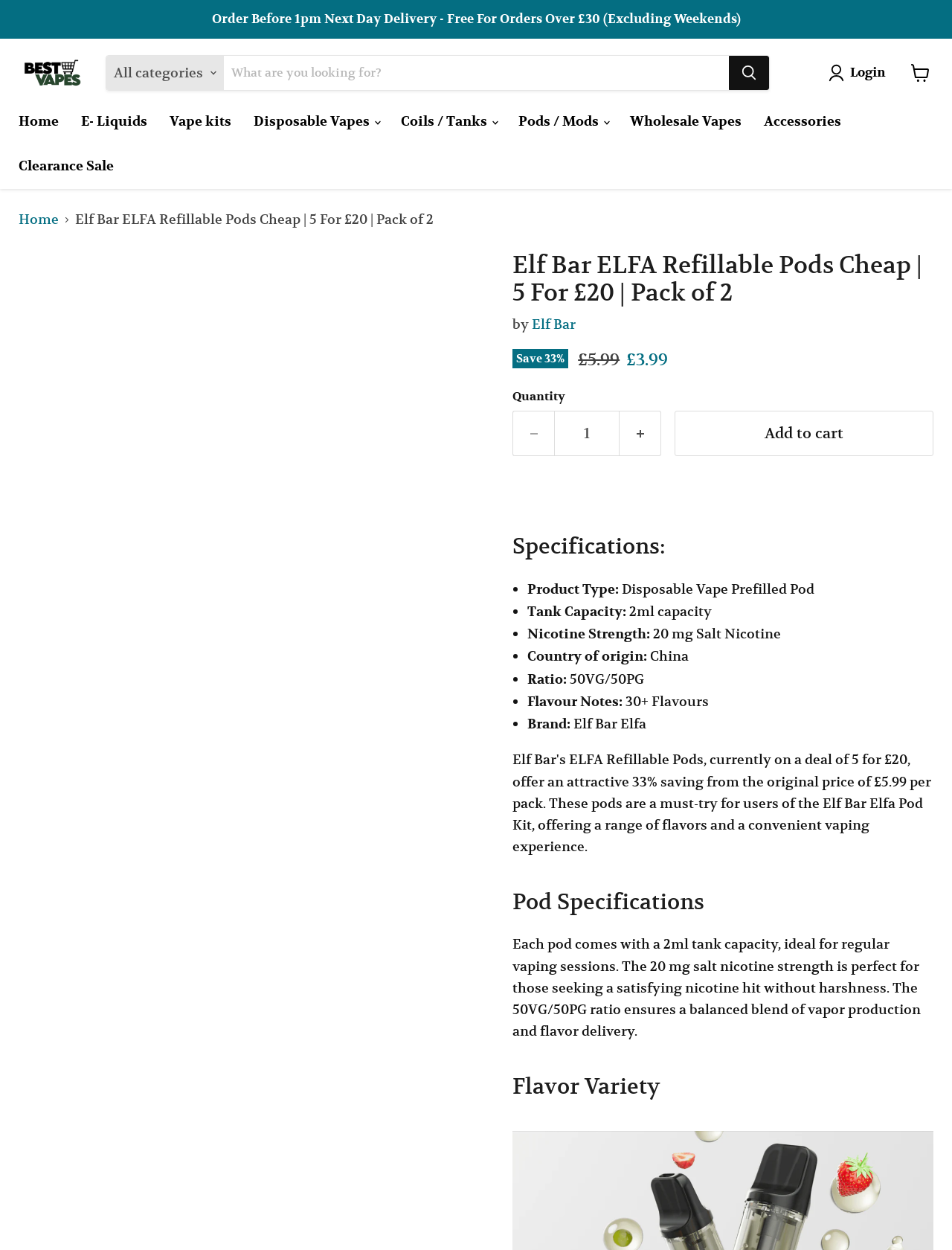Please identify the bounding box coordinates of the element that needs to be clicked to execute the following command: "Rate this movie on Facebook or Discord". Provide the bounding box using four float numbers between 0 and 1, formatted as [left, top, right, bottom].

None